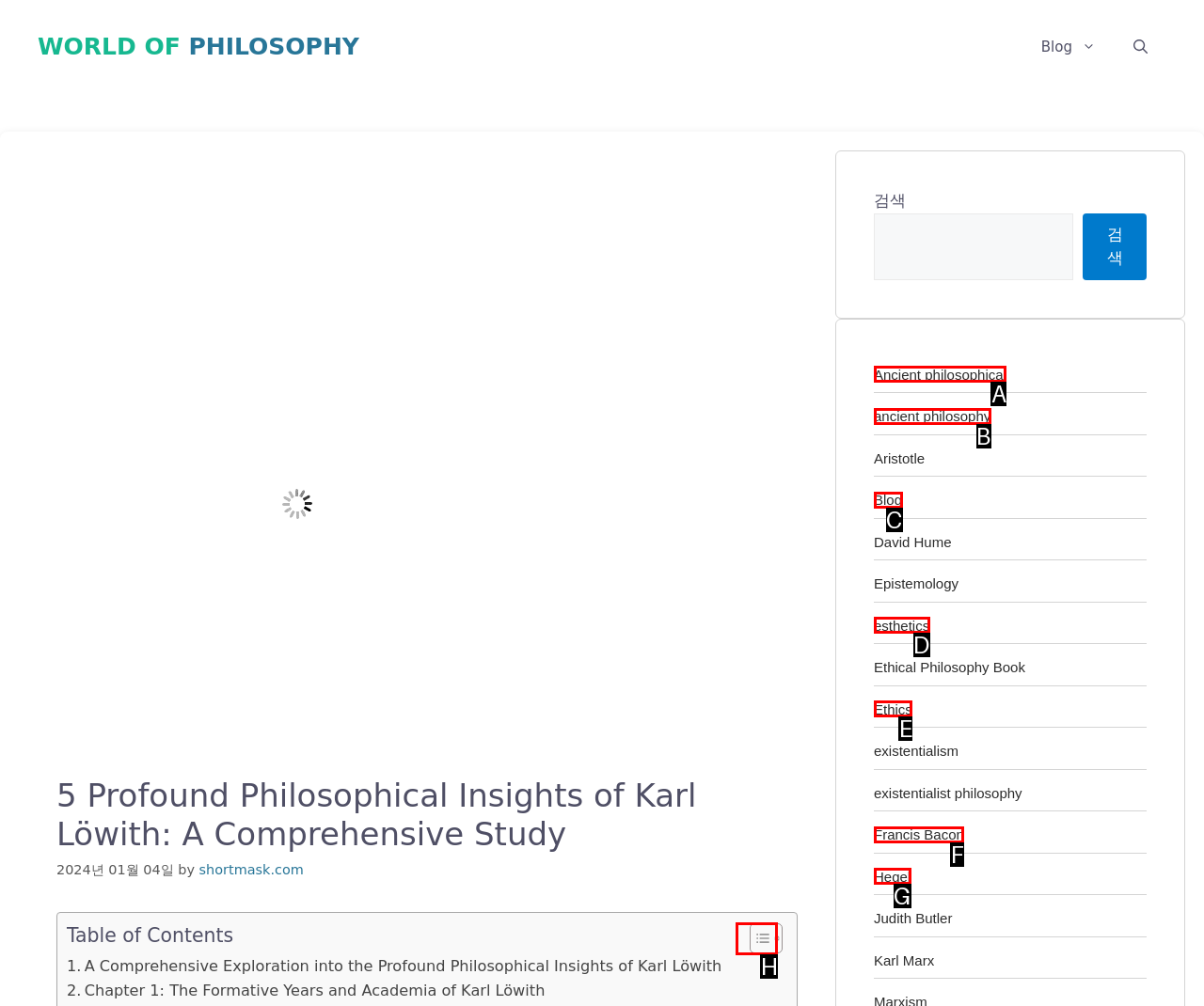Tell me which option I should click to complete the following task: Toggle the Table of Contents
Answer with the option's letter from the given choices directly.

H